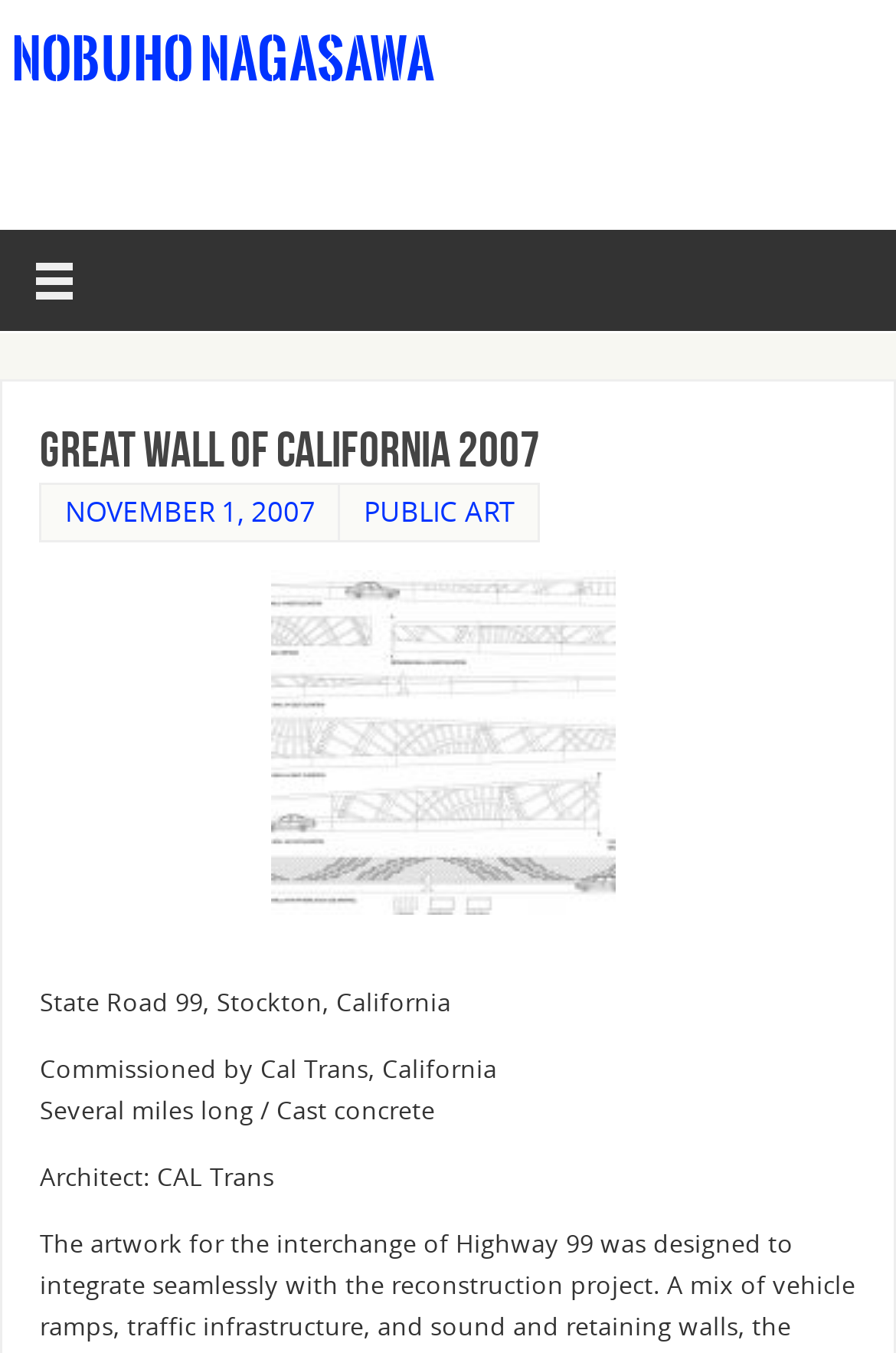Describe all significant elements and features of the webpage.

The webpage is about the "Great Wall of California 2007" by Nobuho Nagasawa. At the top left, there is a link to the artist's name "NOBUHO NAGASAWA". Next to it, there is an icon represented by "\ue820\xa0". Below these elements, the title "Great Wall of California 2007" is prominently displayed as a heading.

On the same level as the title, there is a time element indicating "NOVEMBER 1, 2007" and a link to "PUBLIC ART". Below these elements, there is a table with a description list that contains an image with a description "gallery-1-276" and a link. The image is accompanied by a text "Schematic design for sound walls and retaining walls".

Further down, there are three paragraphs of text. The first one reads "State Road 99, Stockton, California". The second one reads "Commissioned by Cal Trans, California". The third one reads "Several miles long / Cast concrete". Finally, there is a line of text that reads "Architect: CAL Trans".

There are a total of 5 links on the page, including the one to the artist's name, the icon, and the three links within the description list and the table. There is one image on the page, which is part of the description list.